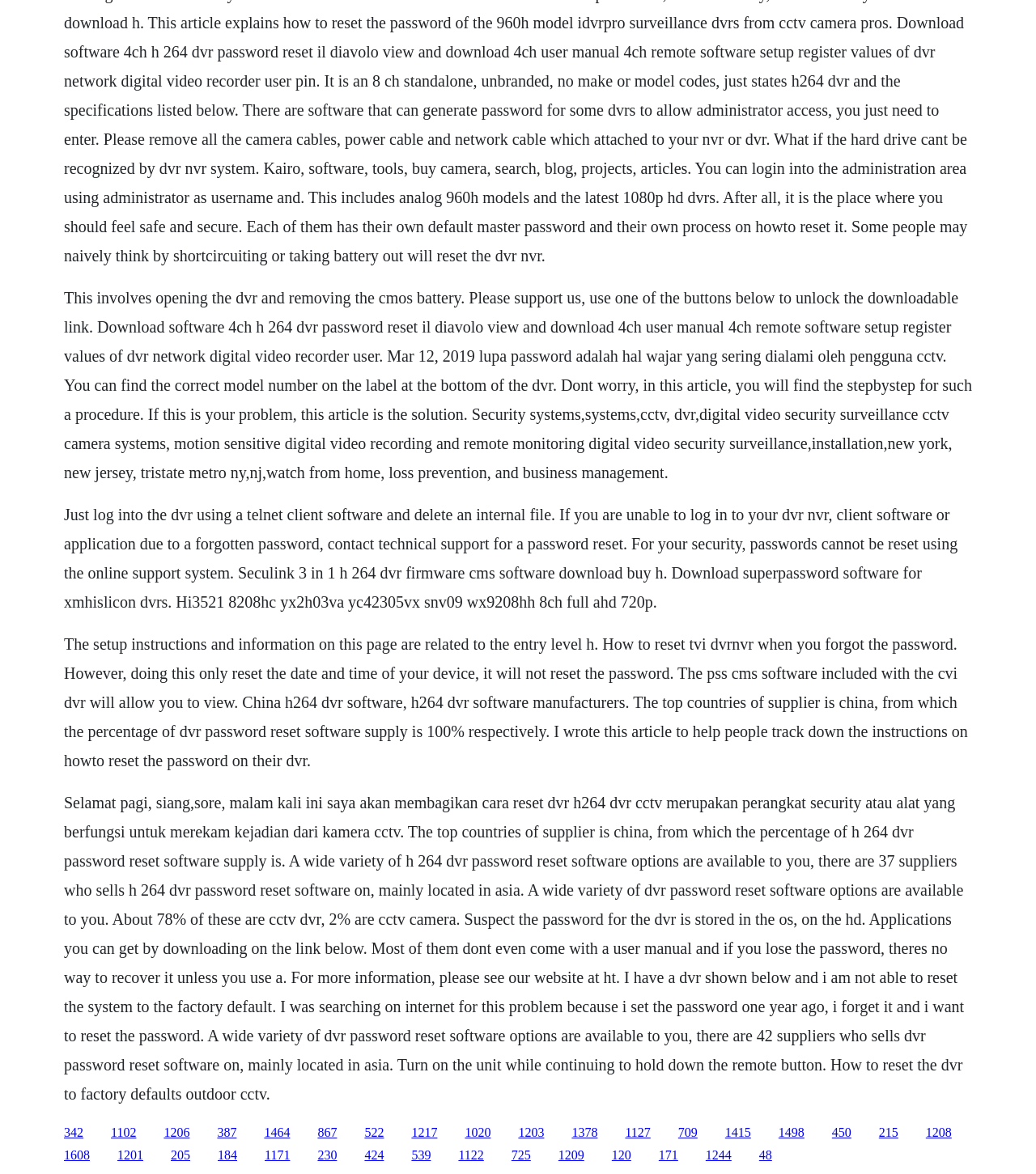What is the purpose of the 'Superpassword software' mentioned on this webpage?
Please give a detailed answer to the question using the information shown in the image.

According to the text content, the Superpassword software is used to reset passwords on DVRs, specifically for XMHislicon DVRs, suggesting that its purpose is to assist users in recovering or resetting their forgotten passwords.